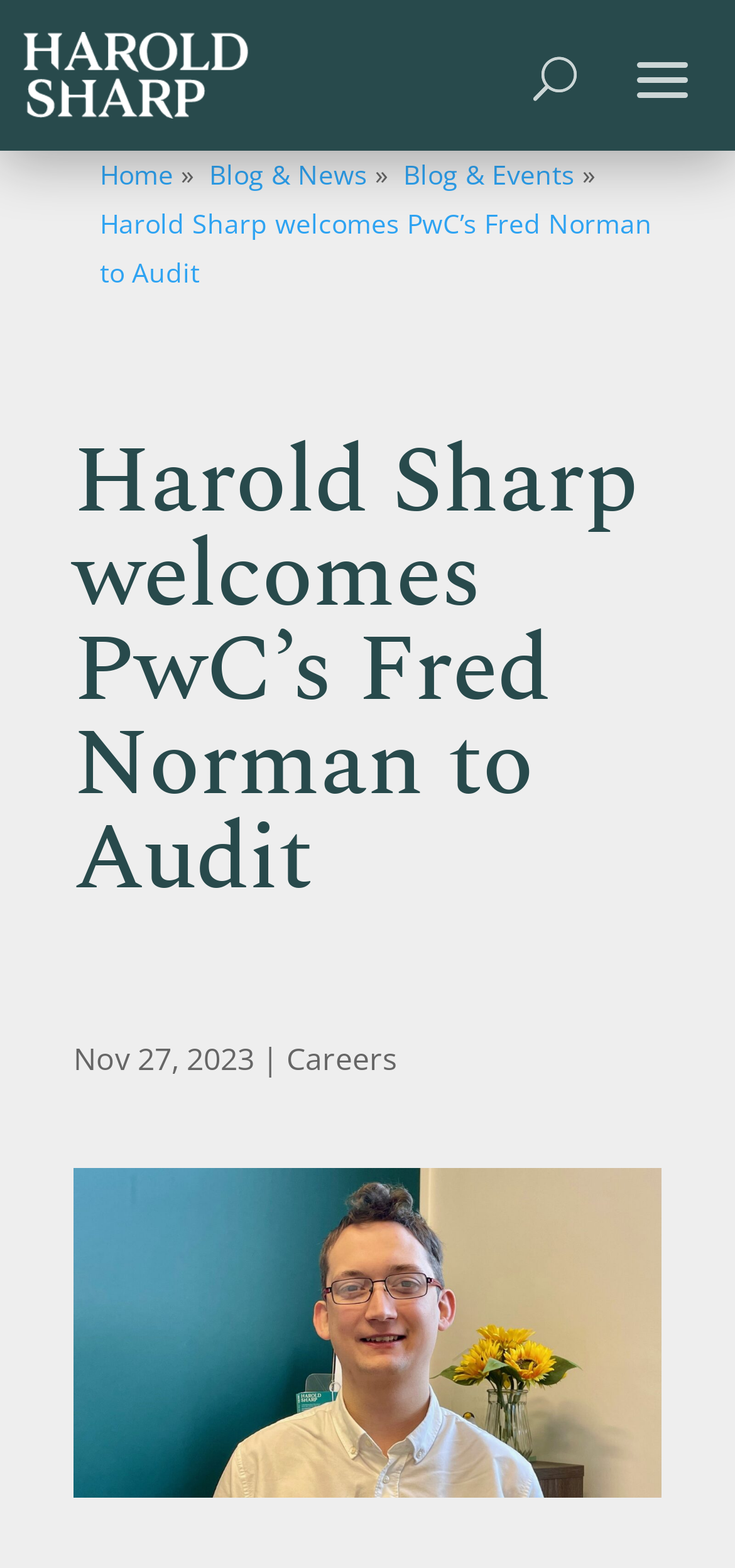Using the description: "Blog & News", determine the UI element's bounding box coordinates. Ensure the coordinates are in the format of four float numbers between 0 and 1, i.e., [left, top, right, bottom].

[0.285, 0.1, 0.5, 0.123]